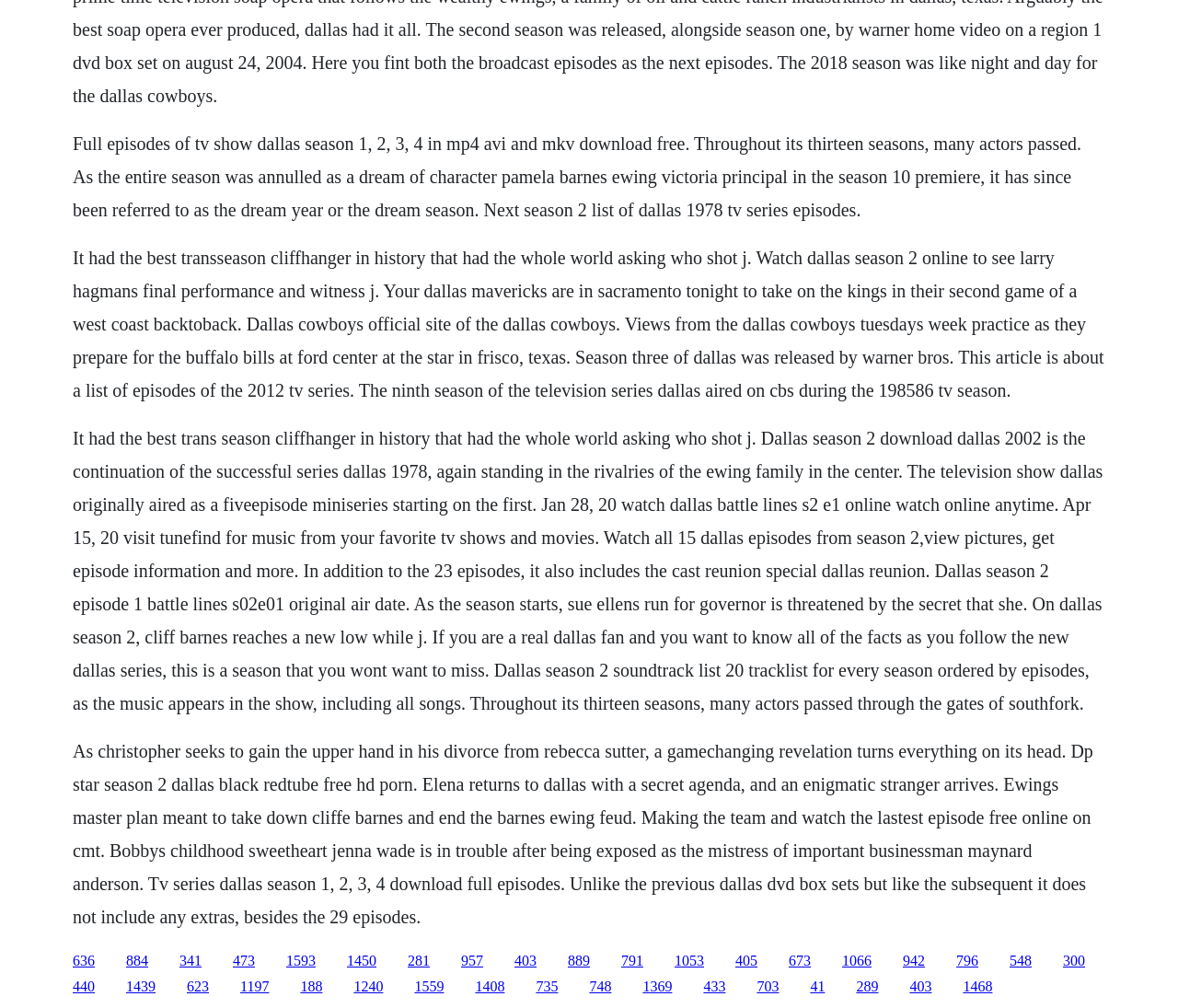Determine the bounding box coordinates of the clickable region to execute the instruction: "Read more about Dallas season 2 episode 1". The coordinates should be four float numbers between 0 and 1, denoted as [left, top, right, bottom].

[0.062, 0.945, 0.08, 0.96]